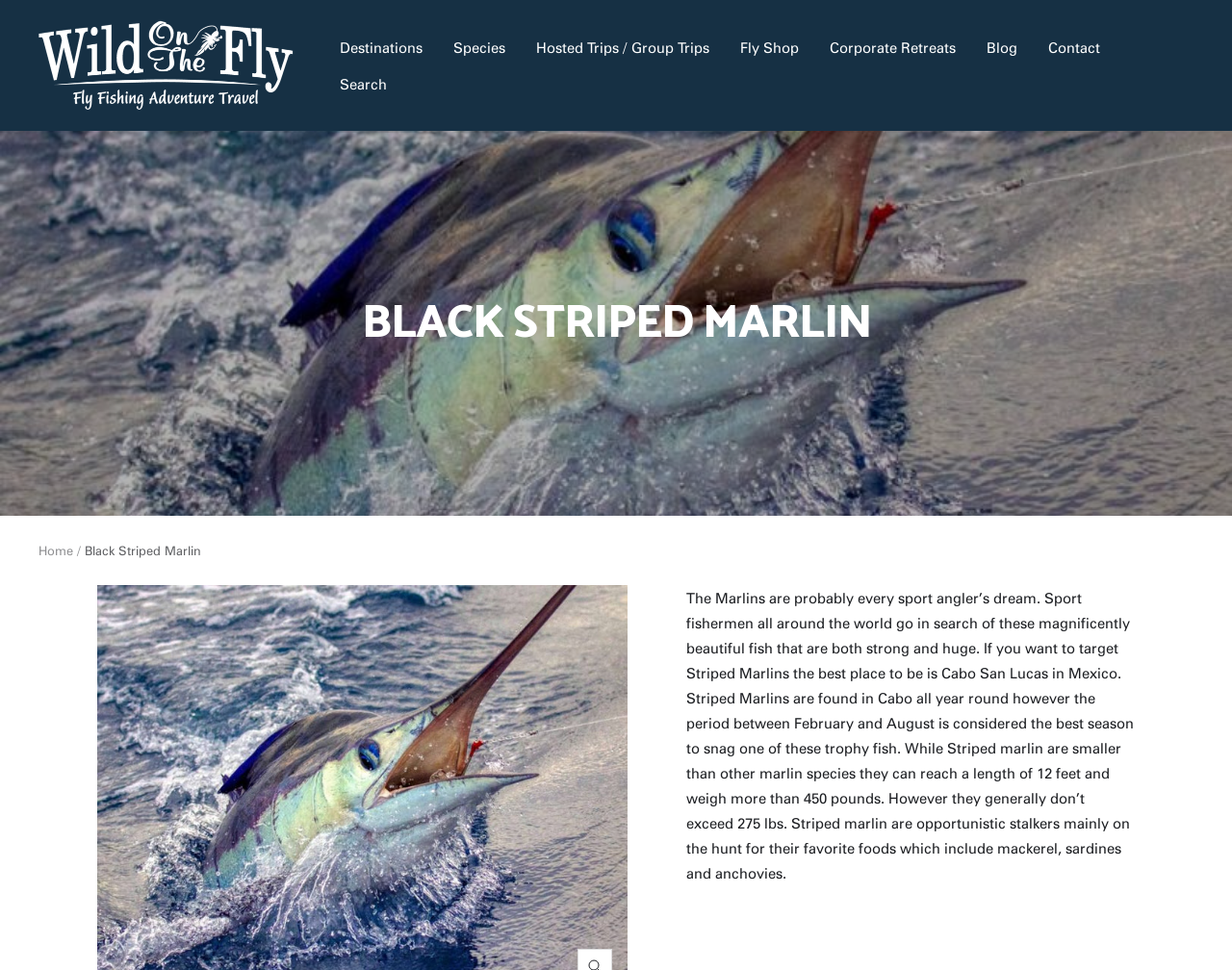Reply to the question with a single word or phrase:
What do Striped Marlins mainly feed on?

Mackerel, sardines, and anchovies